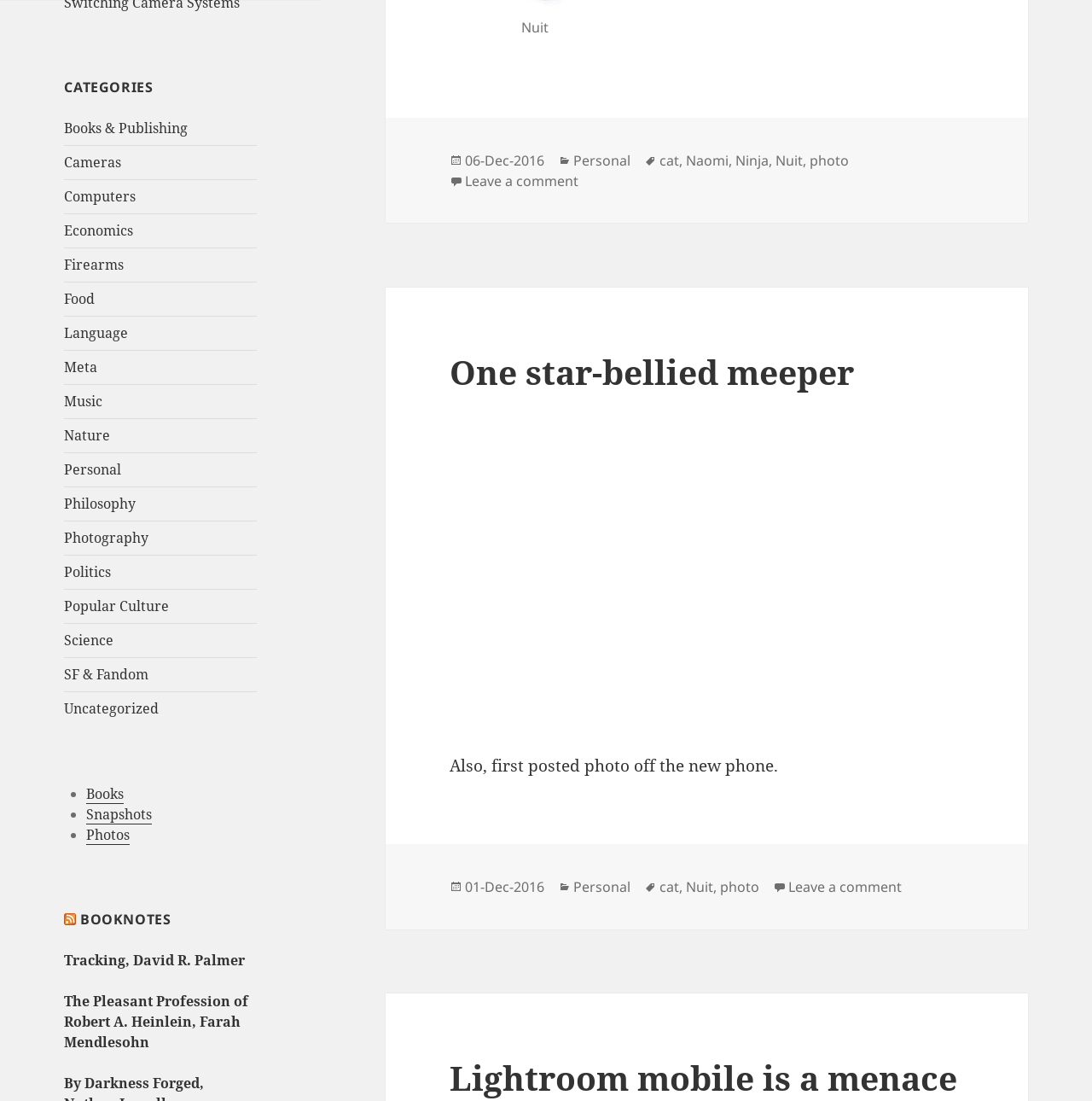Please predict the bounding box coordinates (top-left x, top-left y, bottom-right x, bottom-right y) for the UI element in the screenshot that fits the description: Books & Publishing

[0.059, 0.108, 0.172, 0.125]